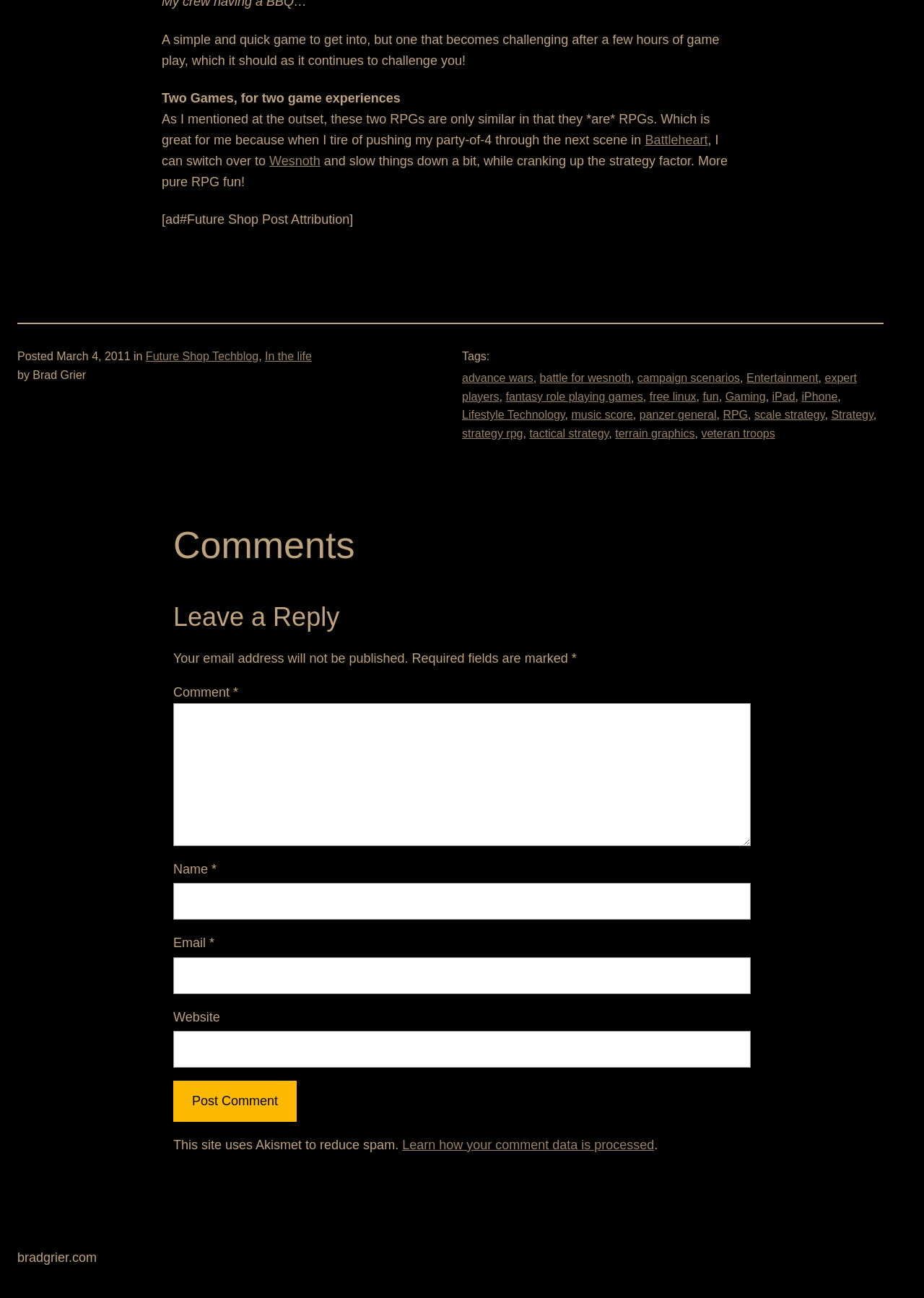Bounding box coordinates are to be given in the format (top-left x, top-left y, bottom-right x, bottom-right y). All values must be floating point numbers between 0 and 1. Provide the bounding box coordinate for the UI element described as: expert players

[0.5, 0.287, 0.927, 0.31]